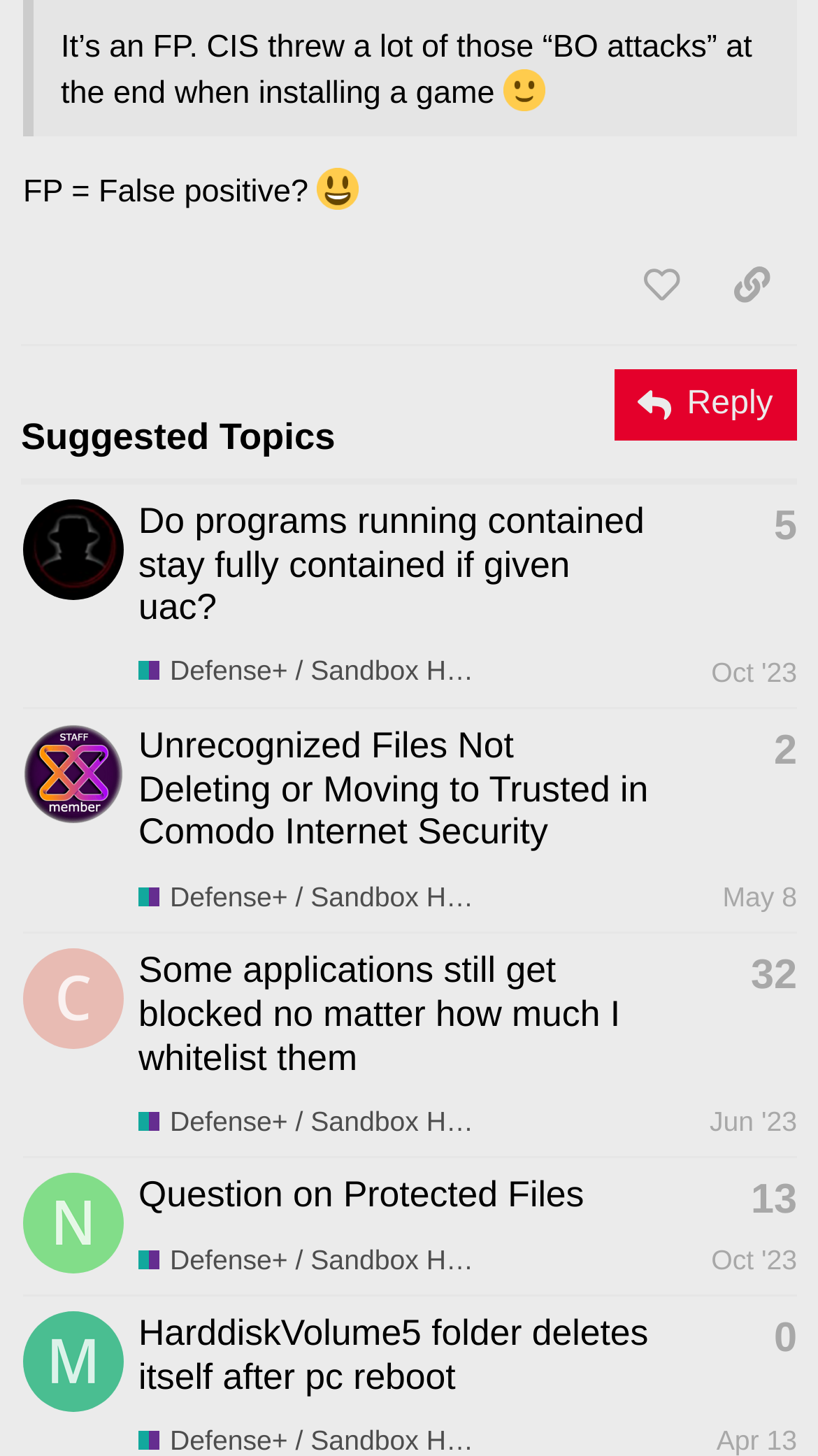Can you show the bounding box coordinates of the region to click on to complete the task described in the instruction: "View the topic 'Do programs running contained stay fully contained if given uac?'"?

[0.169, 0.343, 0.788, 0.431]